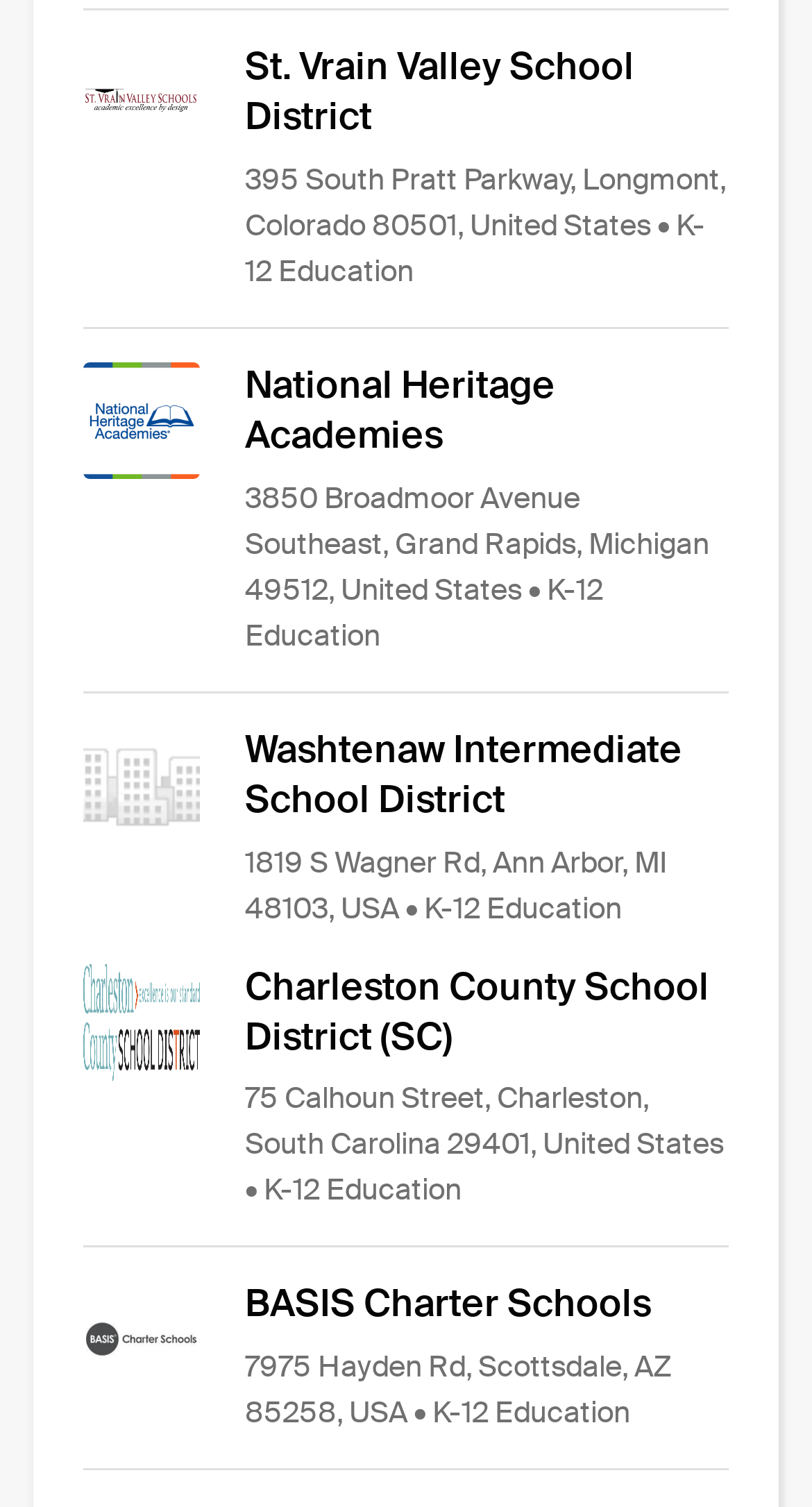What is the name of the school district with the address 1819 S Wagner Rd, Ann Arbor, MI 48103, USA?
Refer to the image and provide a one-word or short phrase answer.

Washtenaw Intermediate School District